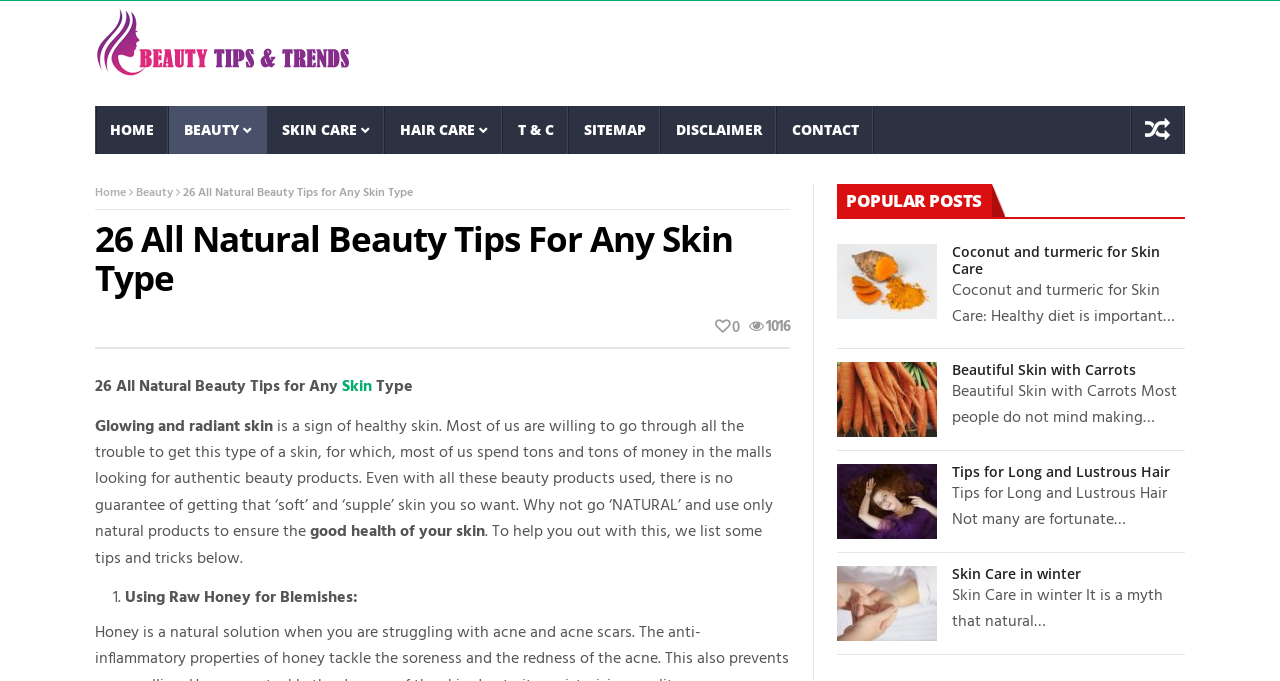Please find the bounding box coordinates of the element that must be clicked to perform the given instruction: "Read the 'Tips for Long and Lustrous Hair' article". The coordinates should be four float numbers from 0 to 1, i.e., [left, top, right, bottom].

[0.744, 0.681, 0.926, 0.706]